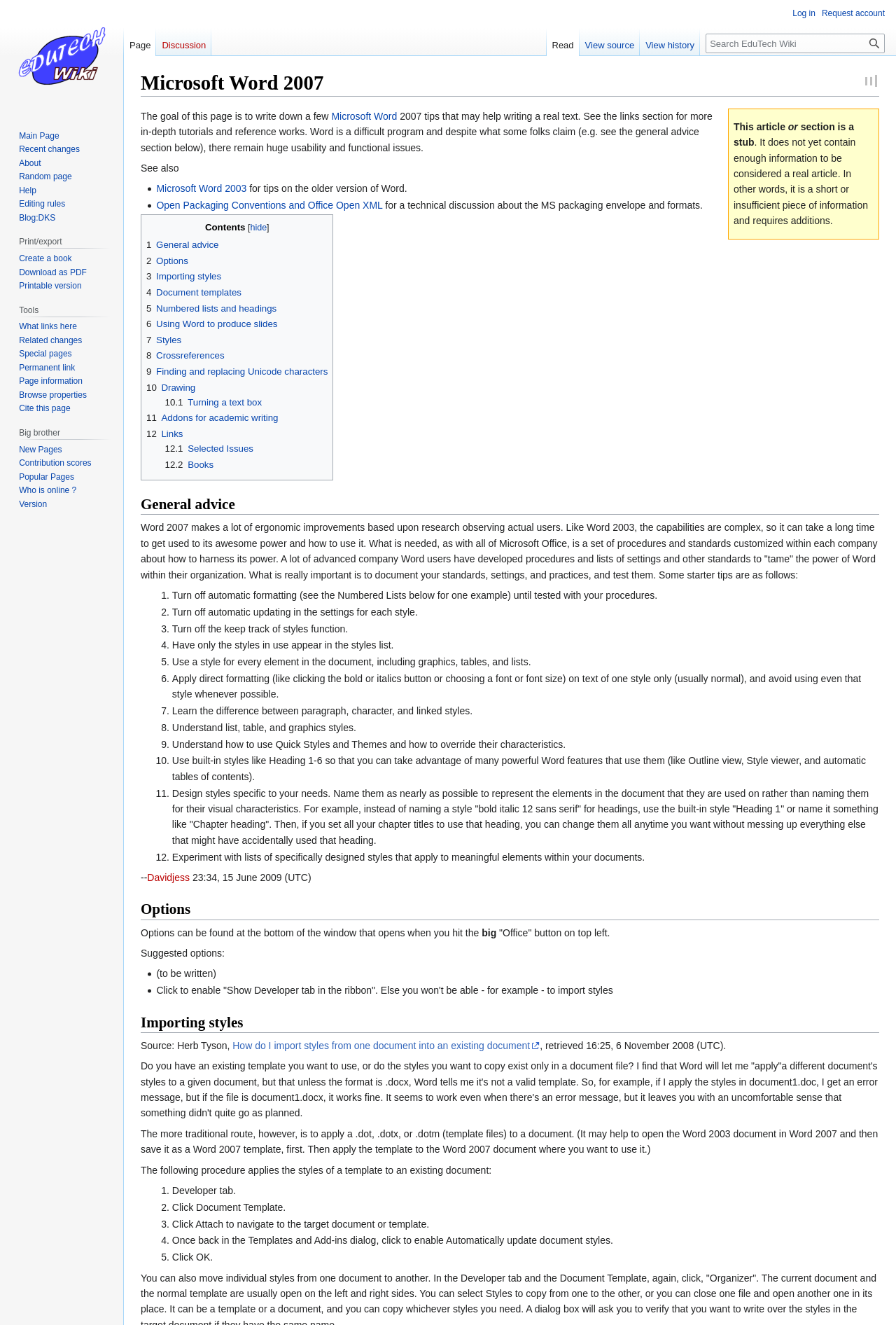Please answer the following question as detailed as possible based on the image: 
How many links are in the 'Contents' section?

The 'Contents' section has 12 links, which are numbered from 1 to 12, including 'General advice', 'Options', 'Importing styles', and others.